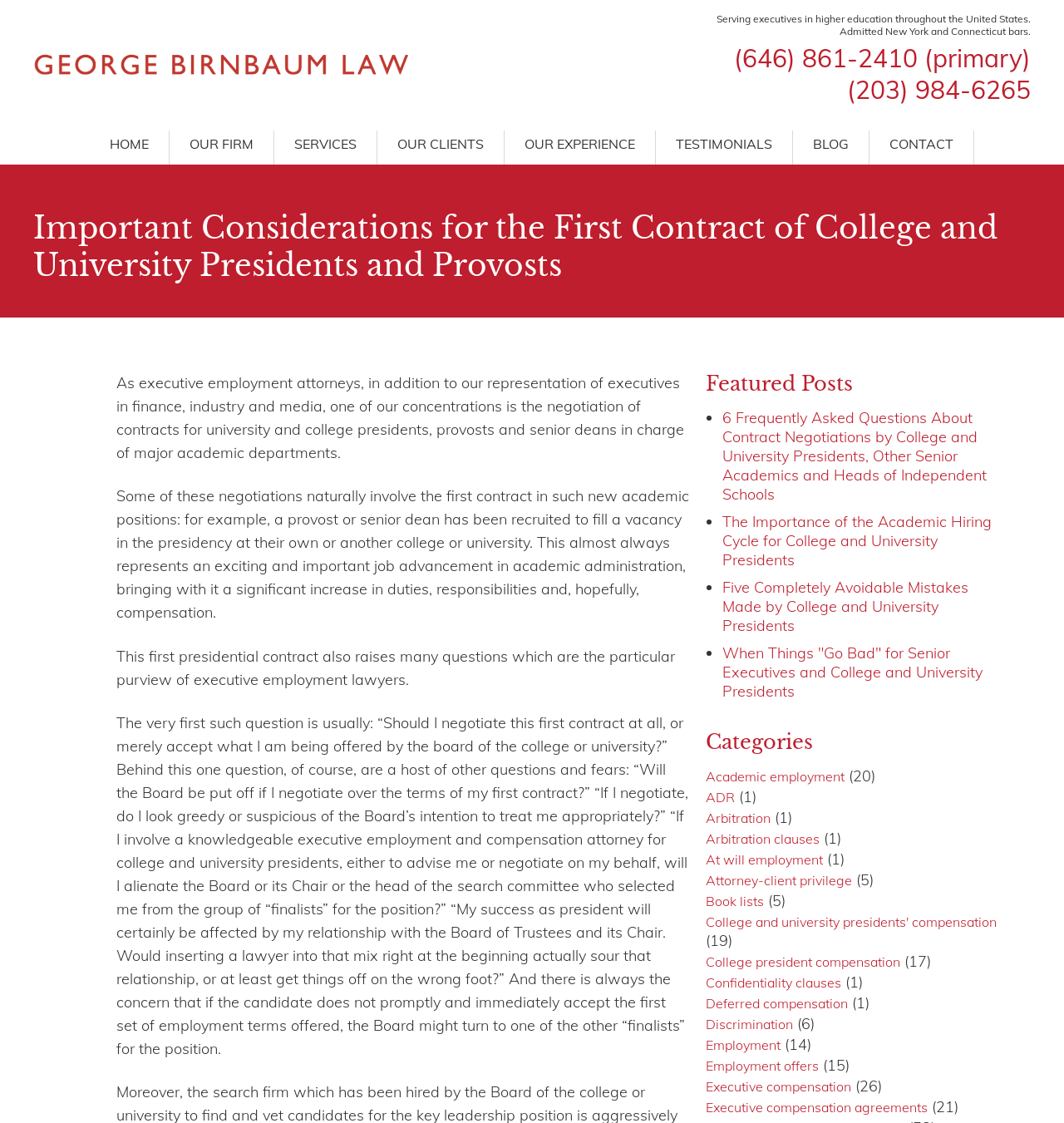Please provide the bounding box coordinates for the element that needs to be clicked to perform the following instruction: "Navigate to the 'OUR FIRM' page". The coordinates should be given as four float numbers between 0 and 1, i.e., [left, top, right, bottom].

[0.159, 0.121, 0.257, 0.135]